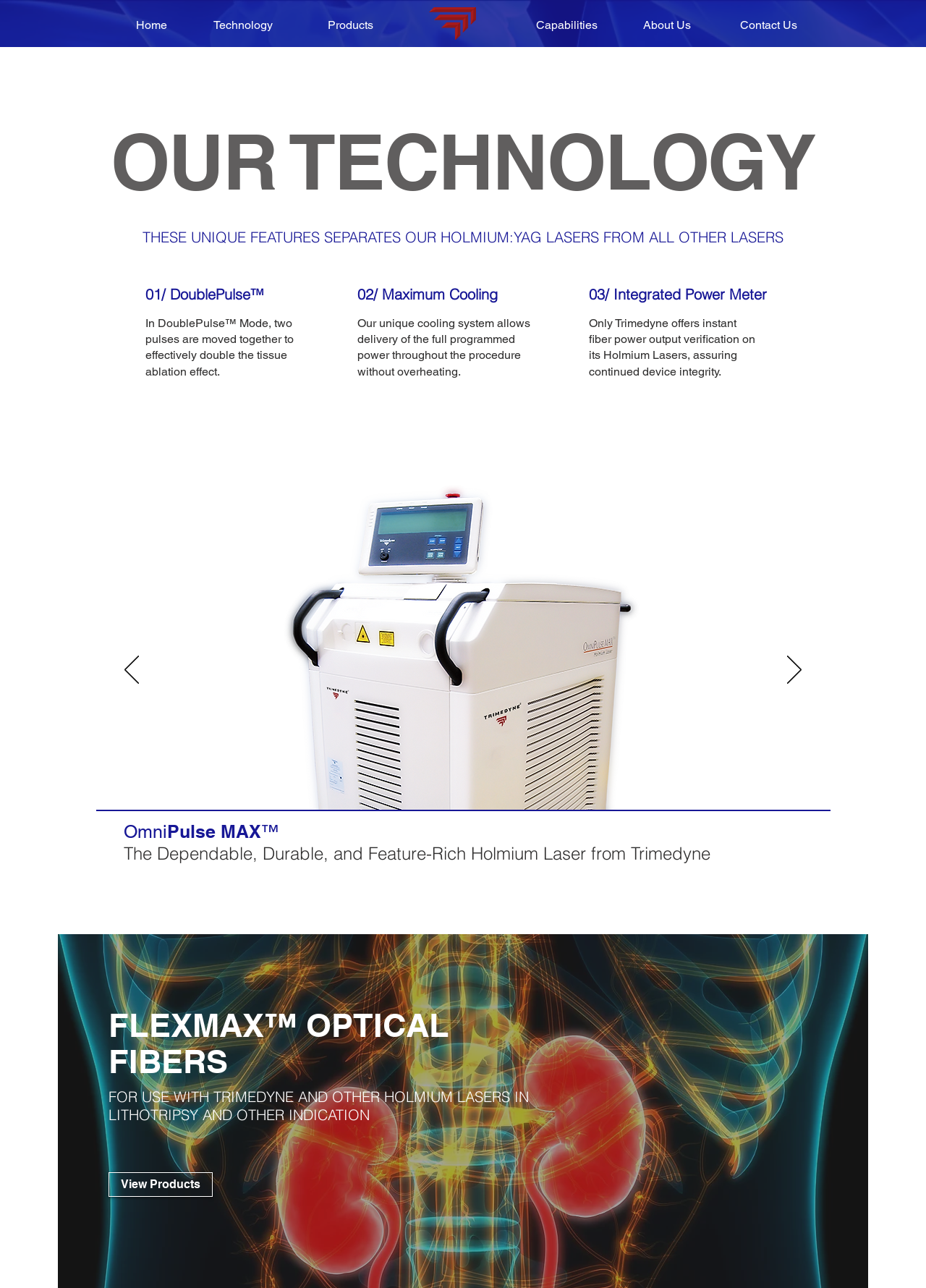Determine the bounding box for the described HTML element: "View Products". Ensure the coordinates are four float numbers between 0 and 1 in the format [left, top, right, bottom].

[0.117, 0.91, 0.23, 0.929]